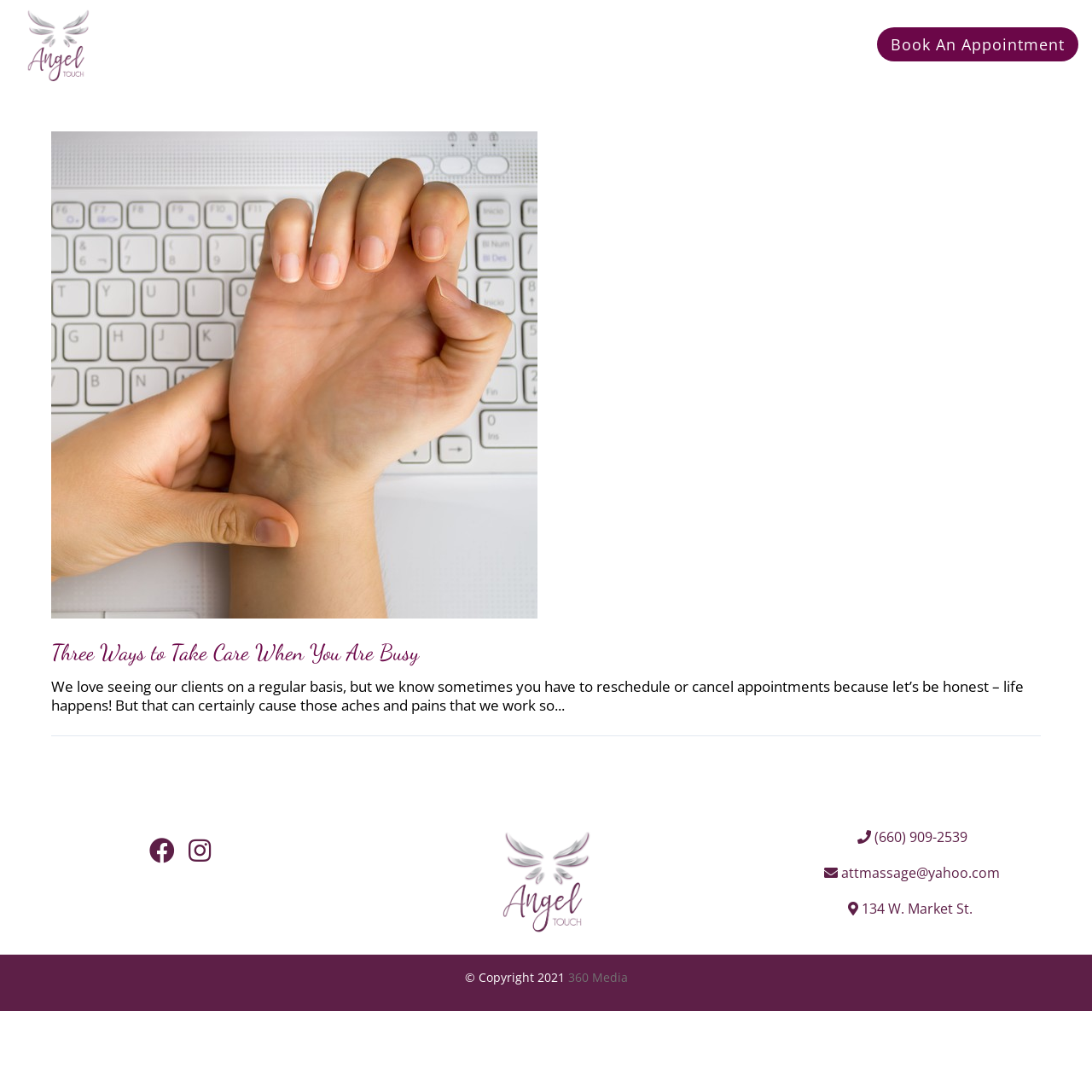Specify the bounding box coordinates of the region I need to click to perform the following instruction: "Call the phone number for inquiry". The coordinates must be four float numbers in the range of 0 to 1, i.e., [left, top, right, bottom].

[0.801, 0.758, 0.886, 0.775]